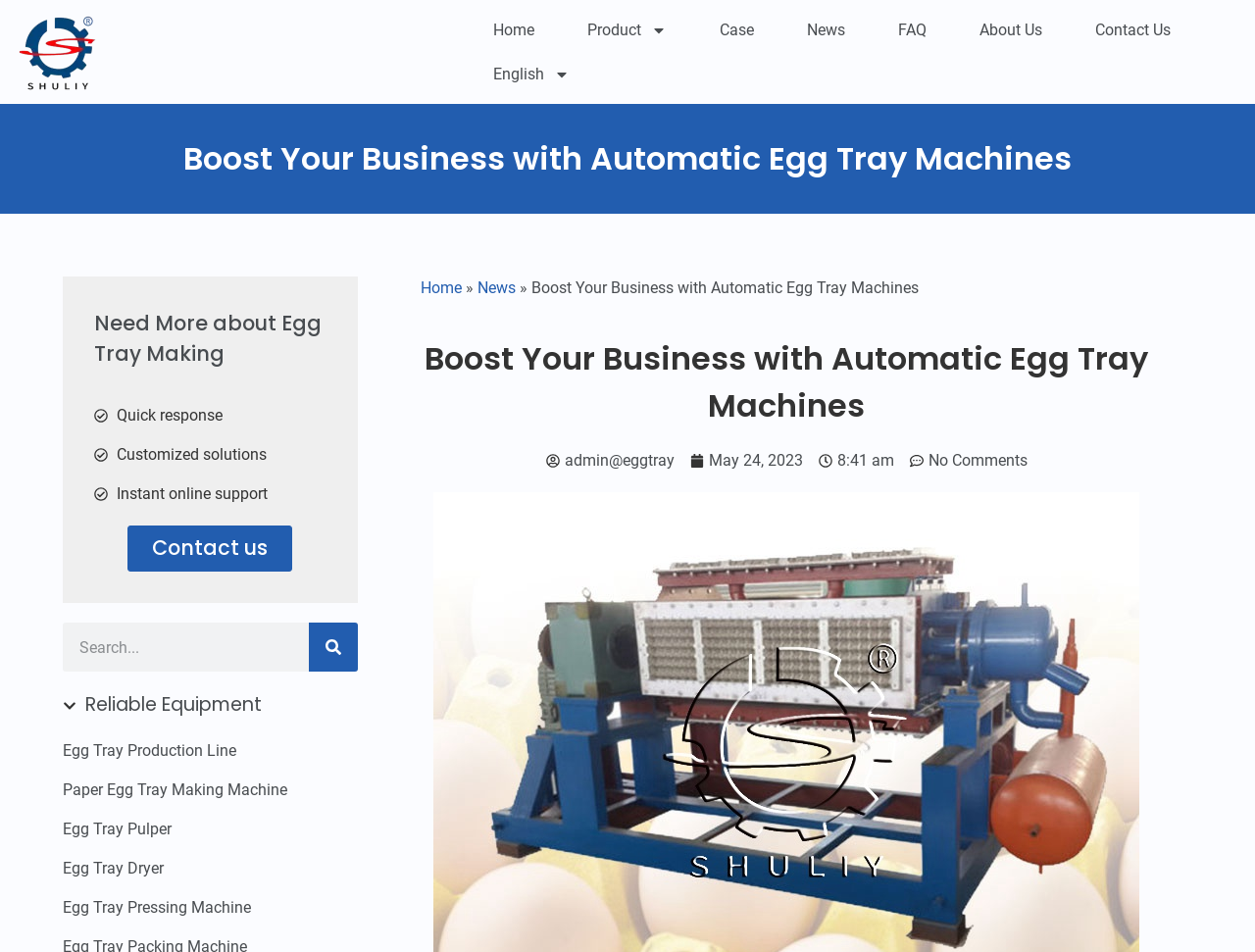Predict the bounding box of the UI element based on the description: "News". The coordinates should be four float numbers between 0 and 1, formatted as [left, top, right, bottom].

[0.622, 0.008, 0.694, 0.055]